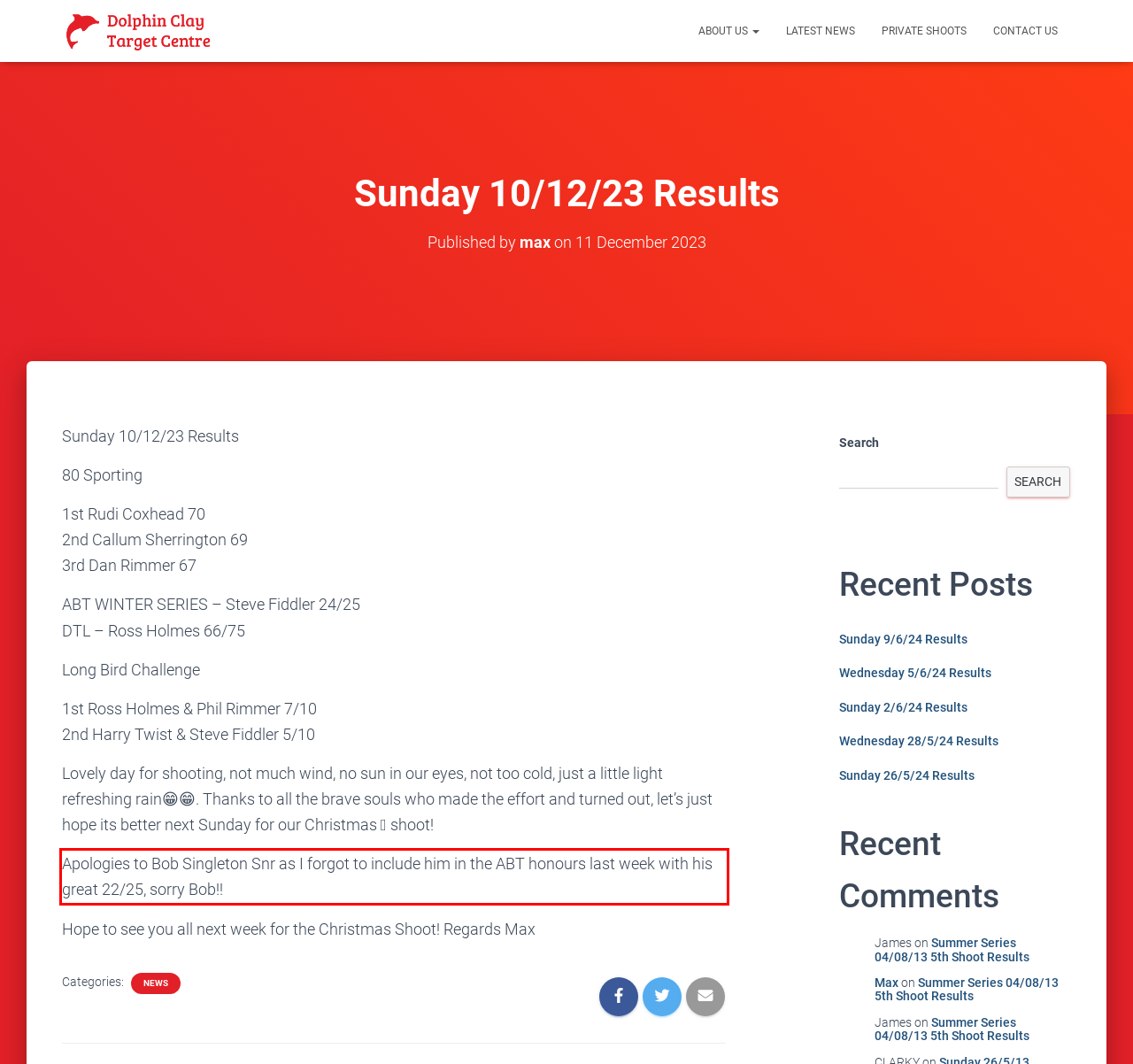Given a webpage screenshot, locate the red bounding box and extract the text content found inside it.

Apologies to Bob Singleton Snr as I forgot to include him in the ABT honours last week with his great 22/25, sorry Bob!!